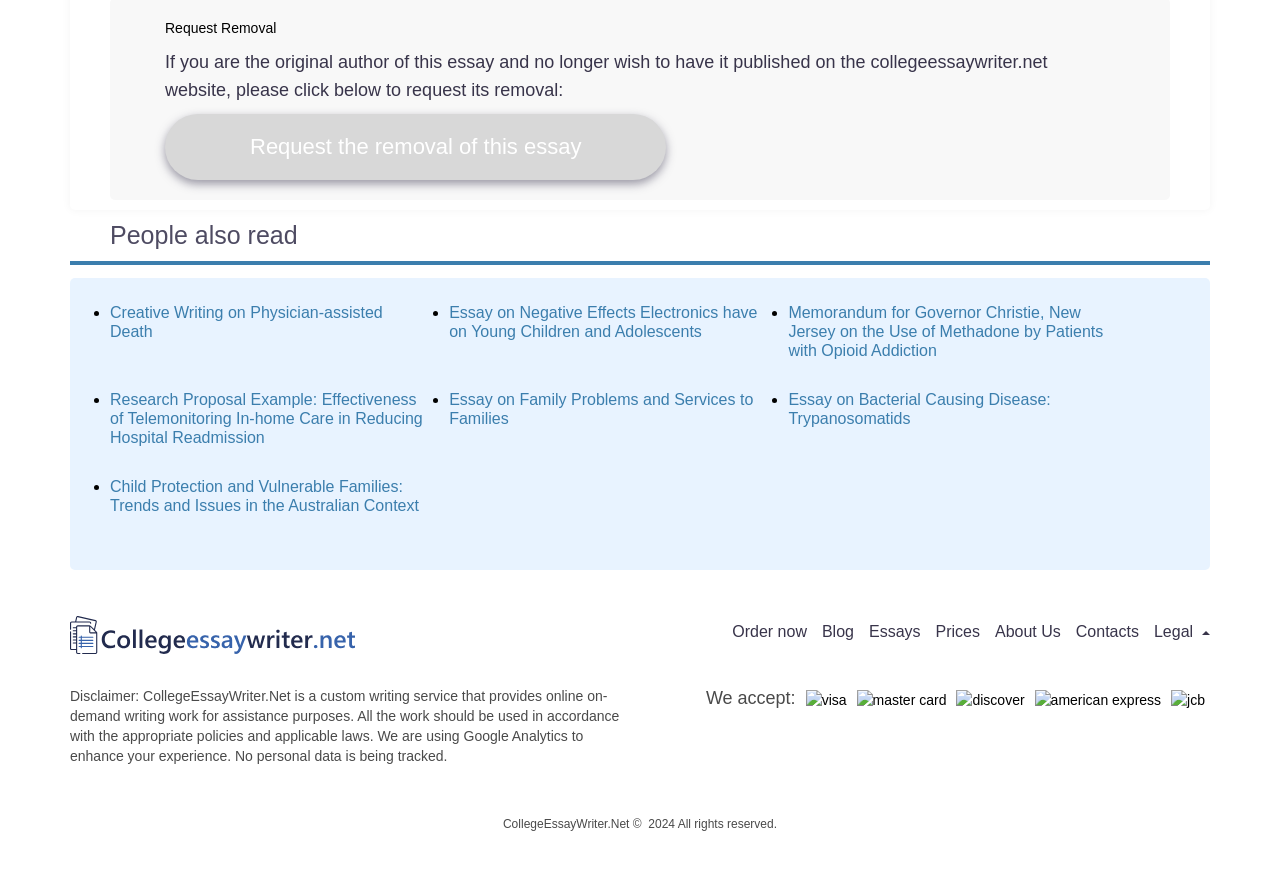Locate the bounding box coordinates of the element's region that should be clicked to carry out the following instruction: "Request the removal of this essay". The coordinates need to be four float numbers between 0 and 1, i.e., [left, top, right, bottom].

[0.129, 0.131, 0.521, 0.206]